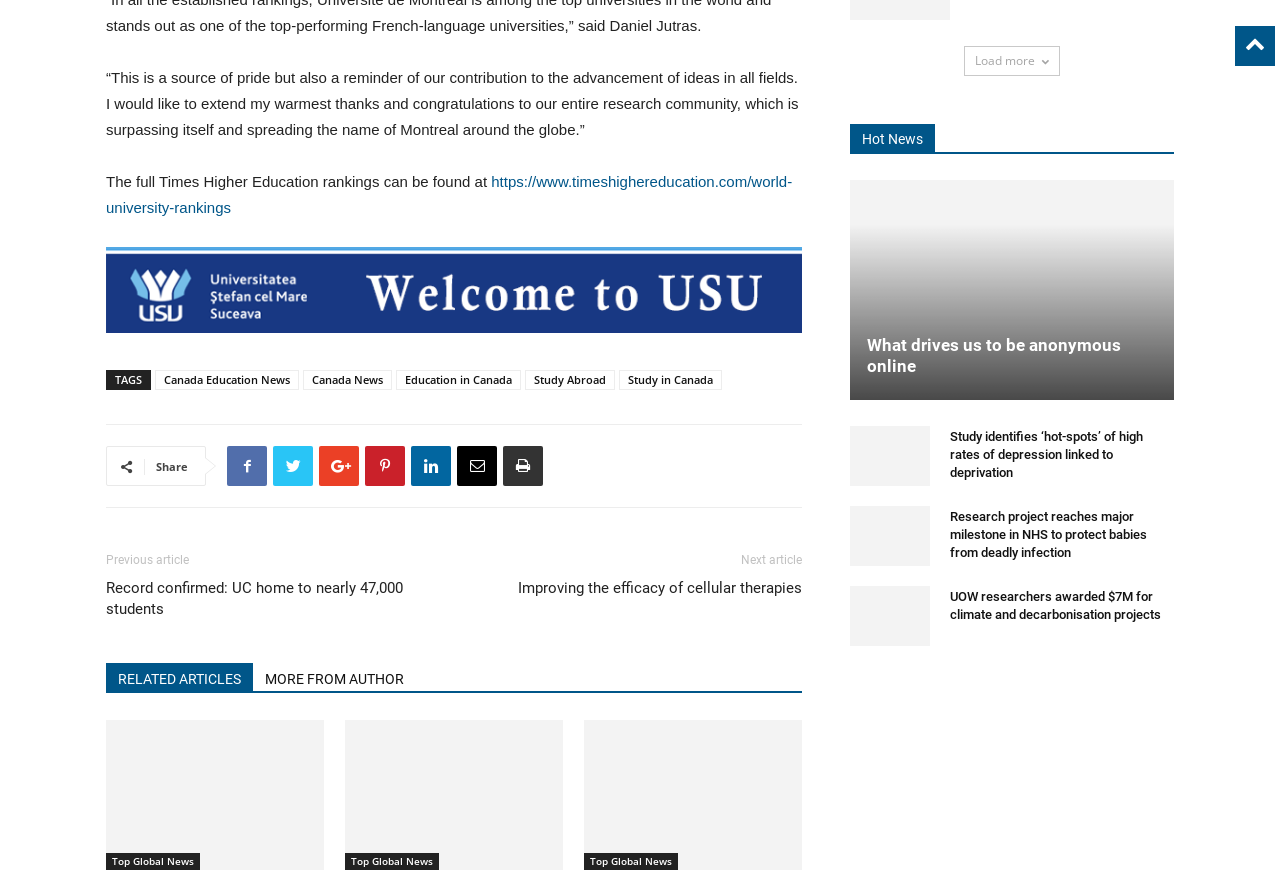Find the bounding box coordinates of the clickable element required to execute the following instruction: "Load more articles". Provide the coordinates as four float numbers between 0 and 1, i.e., [left, top, right, bottom].

[0.753, 0.053, 0.828, 0.087]